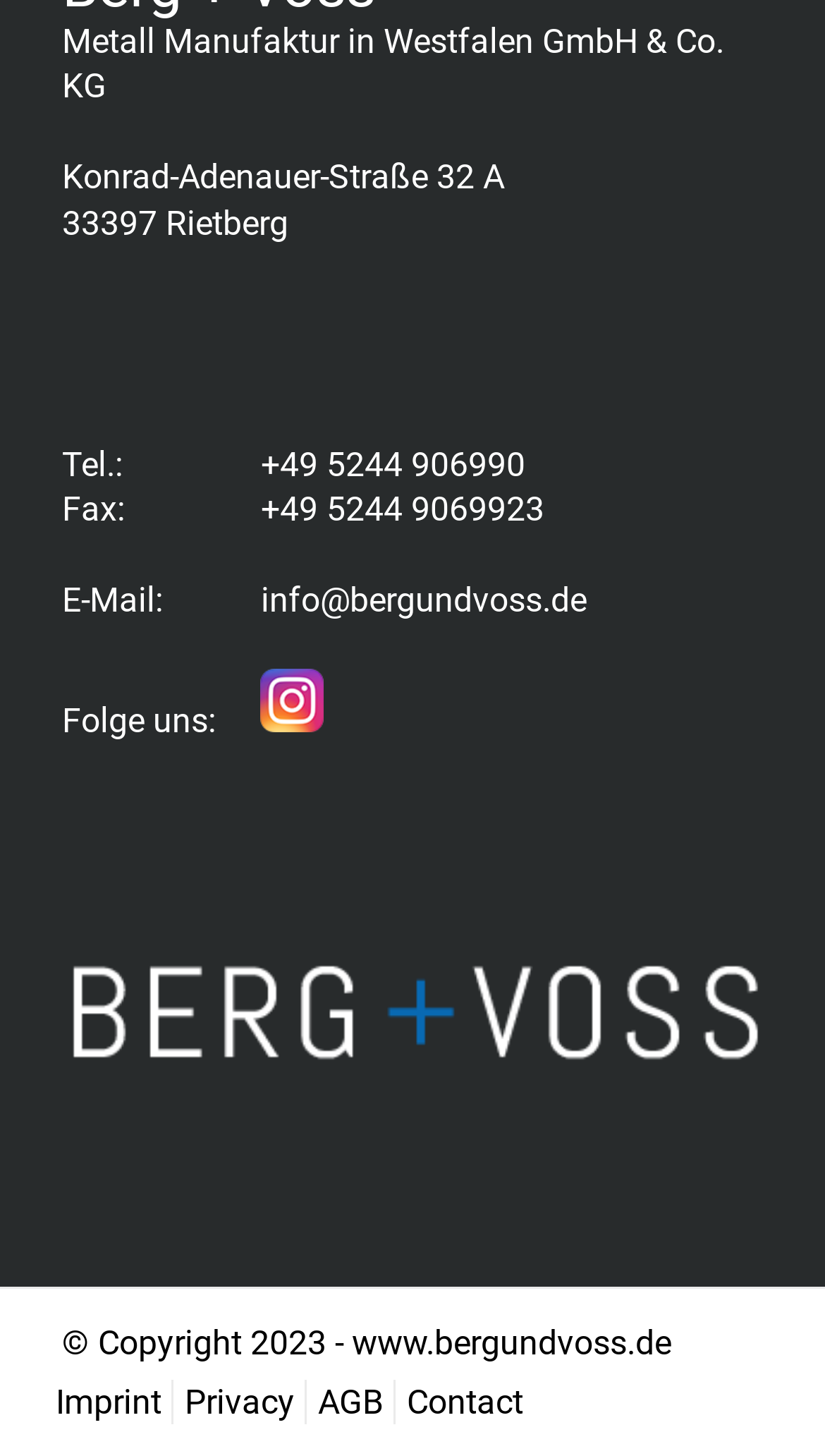Please reply to the following question using a single word or phrase: 
What is the phone number?

+49 5244 906990